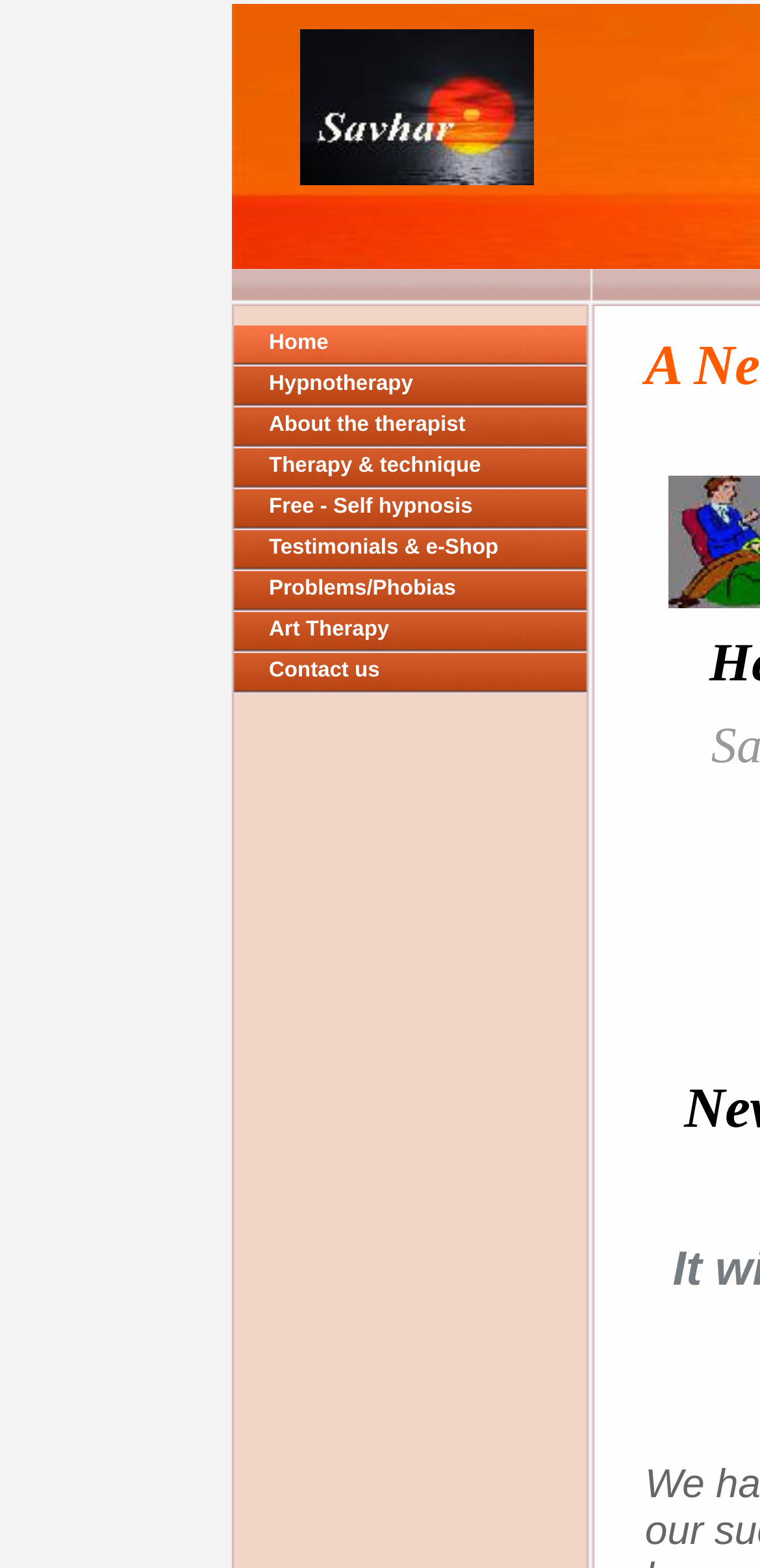Determine the bounding box coordinates for the clickable element required to fulfill the instruction: "read testimonials". Provide the coordinates as four float numbers between 0 and 1, i.e., [left, top, right, bottom].

[0.303, 0.338, 0.774, 0.364]